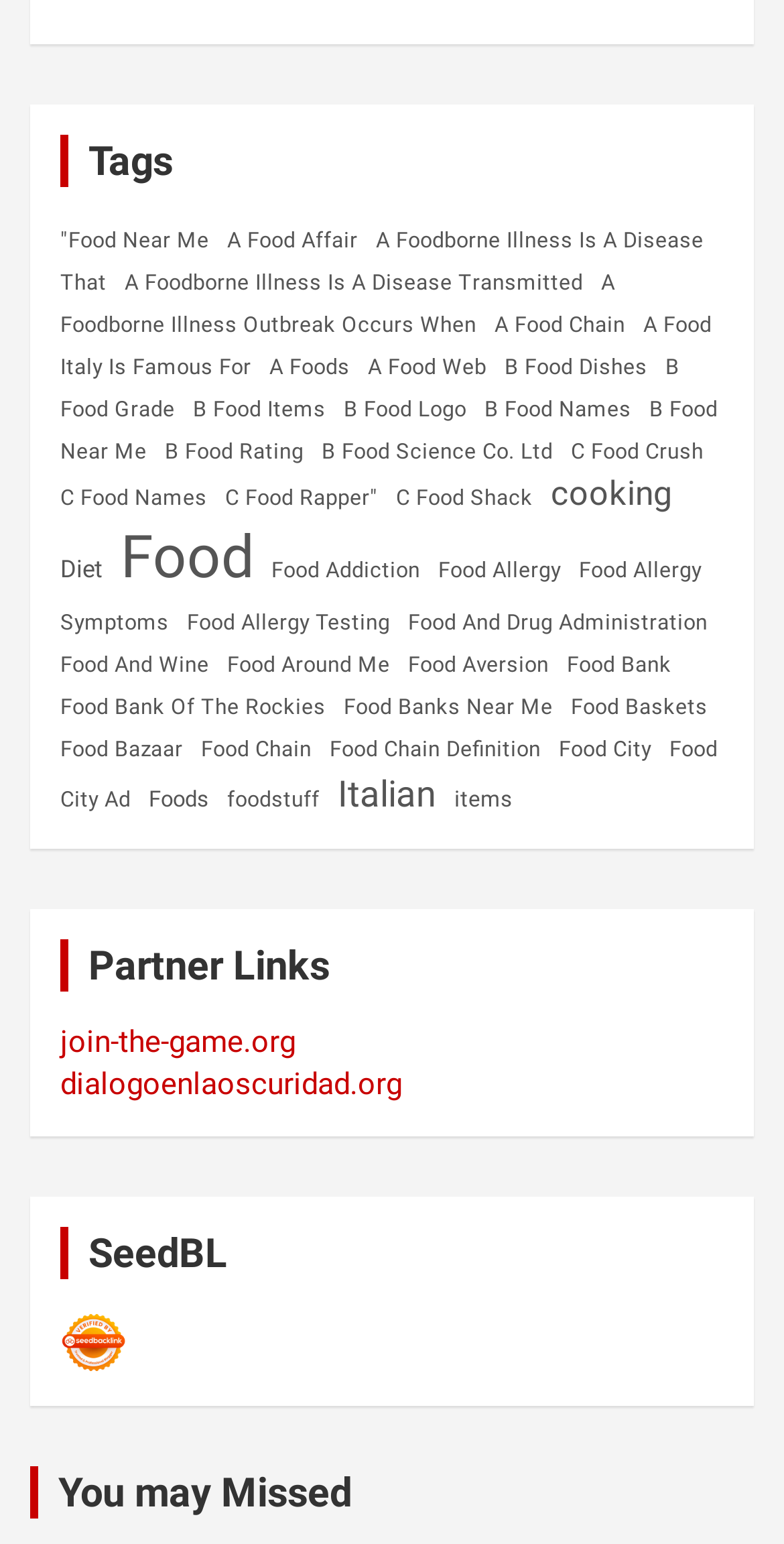Please provide a short answer using a single word or phrase for the question:
What type of content is listed under 'Tags'?

Food-related terms